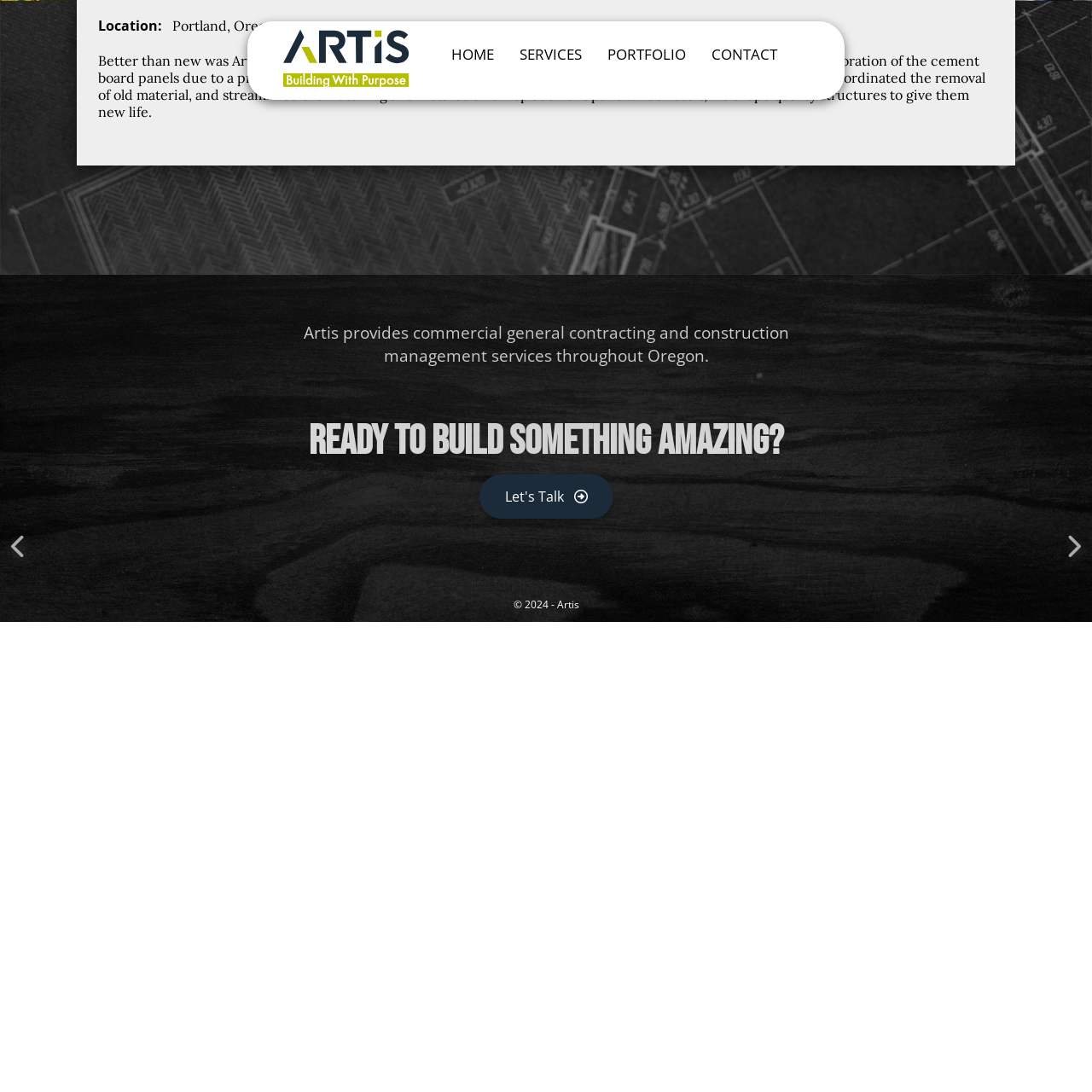Find the bounding box coordinates for the element that must be clicked to complete the instruction: "Register for the Community Meeting". The coordinates should be four float numbers between 0 and 1, indicated as [left, top, right, bottom].

None